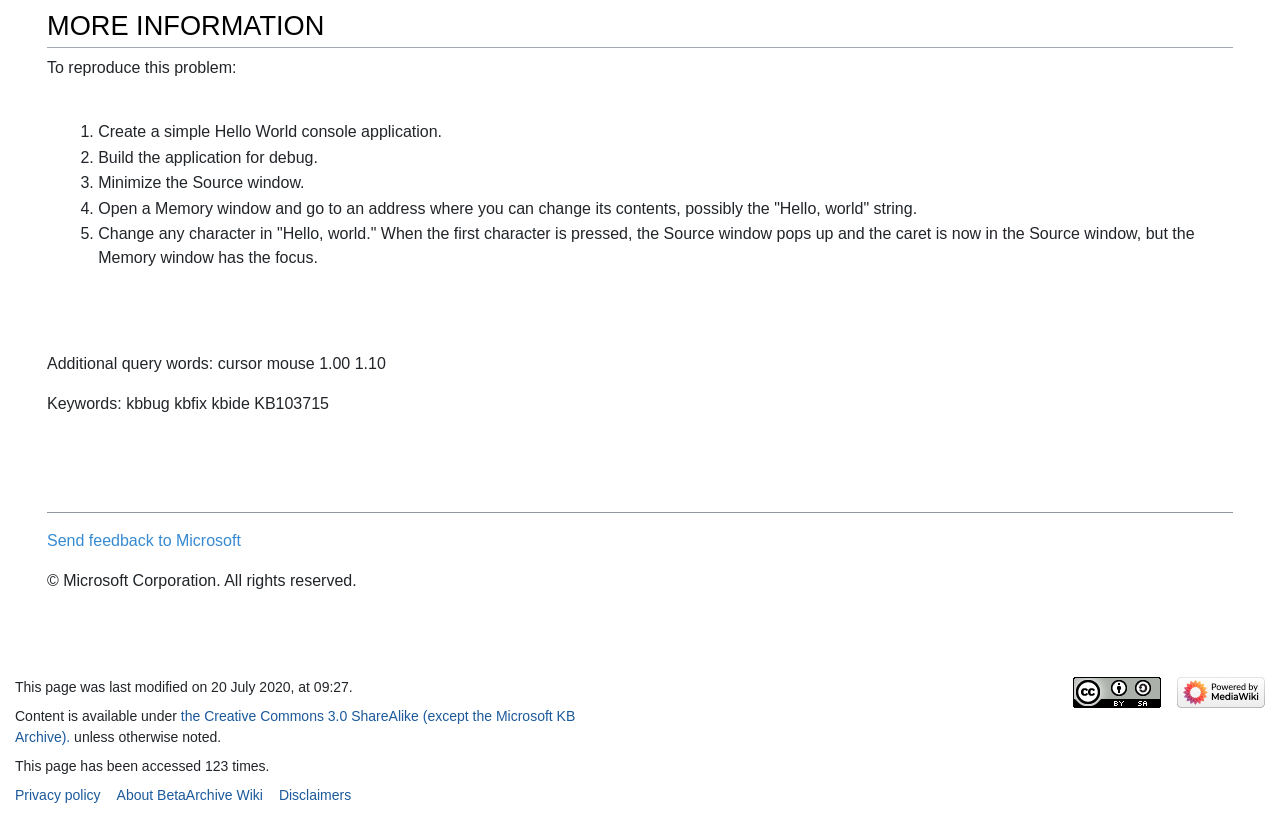Answer the question in one word or a short phrase:
How many times has this webpage been accessed?

123 times